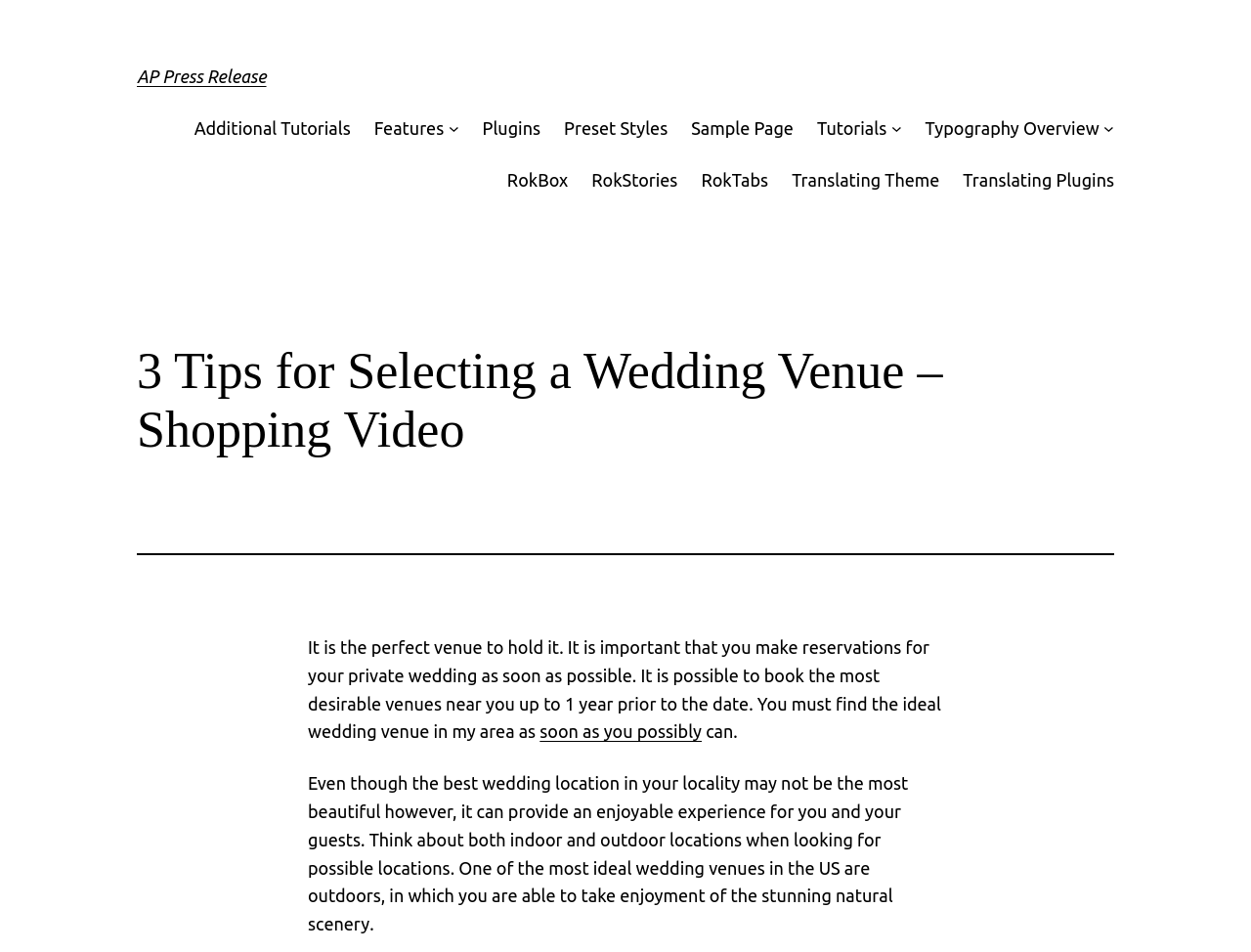What is the purpose of this webpage?
Please provide a comprehensive answer to the question based on the webpage screenshot.

Based on the content of the webpage, it appears to be providing tips and guidance for selecting a wedding venue, including the importance of making reservations and considering both indoor and outdoor locations.